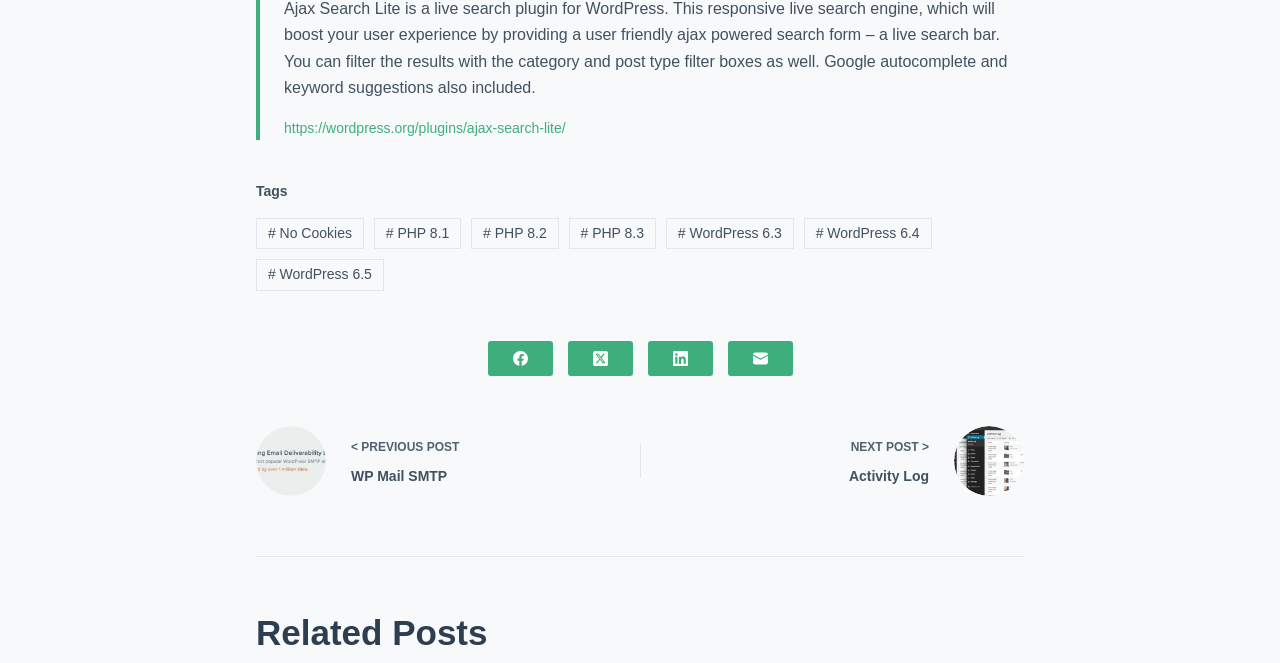How many PHP versions are supported?
Using the image as a reference, give a one-word or short phrase answer.

3